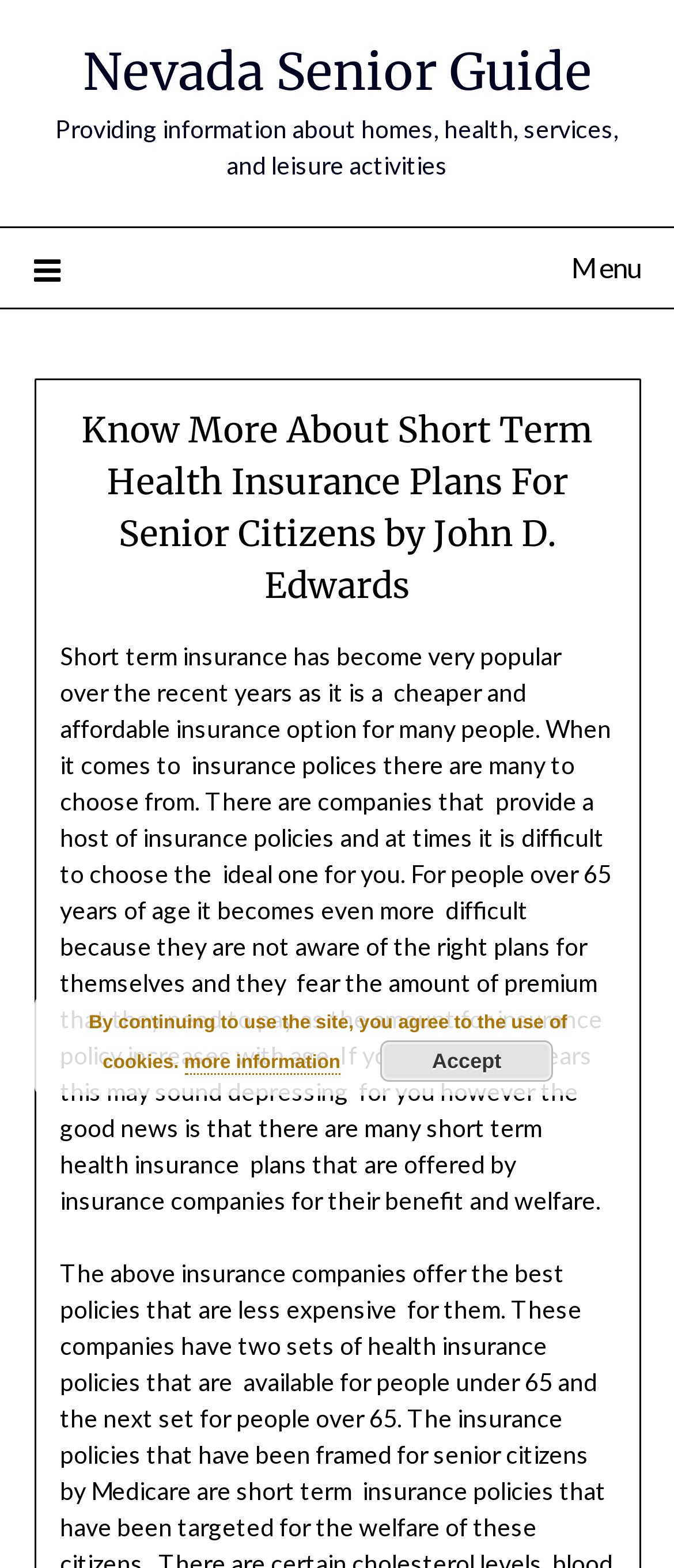Using the description "more information", locate and provide the bounding box of the UI element.

[0.273, 0.671, 0.505, 0.686]